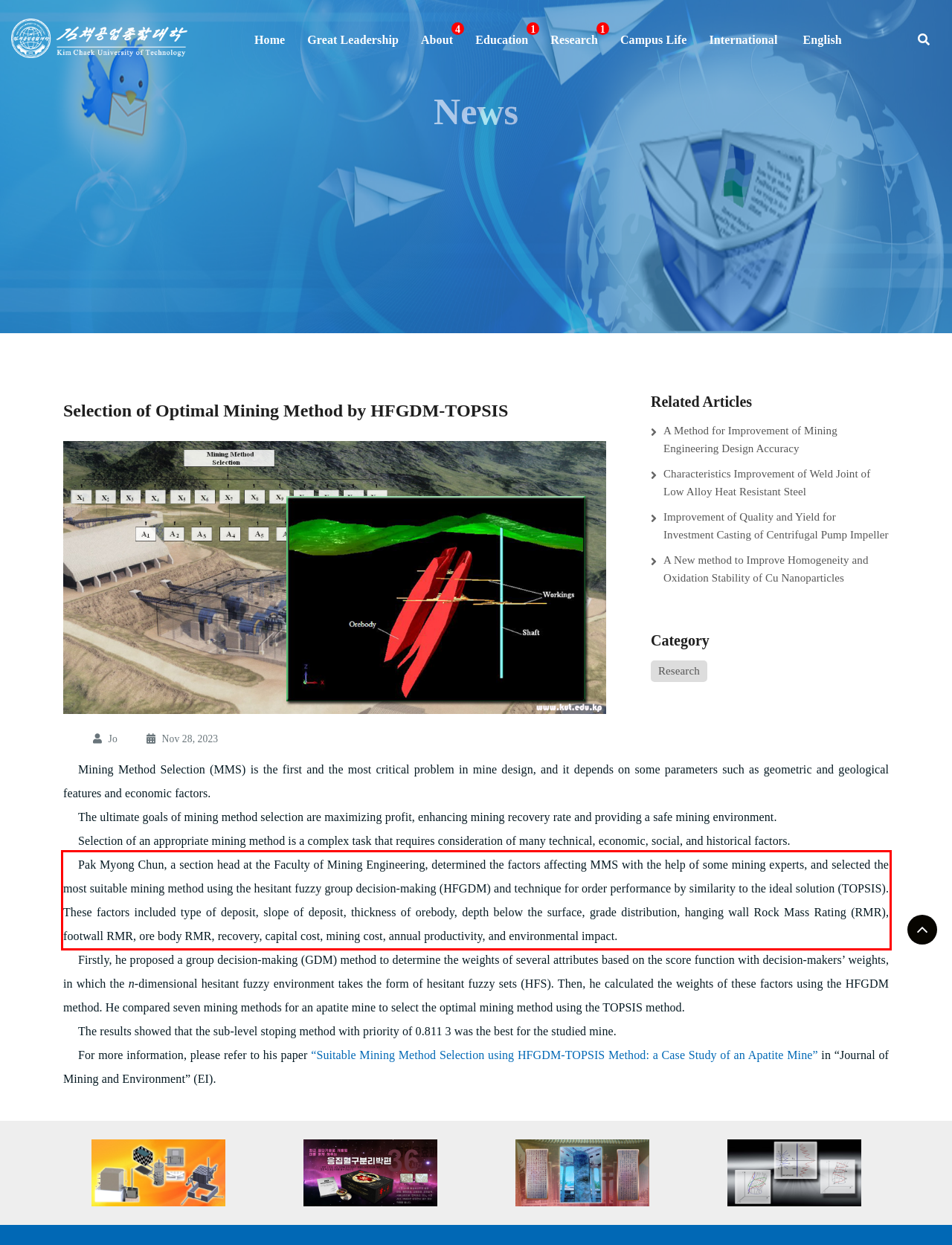Analyze the screenshot of the webpage that features a red bounding box and recognize the text content enclosed within this red bounding box.

Pak Myong Chun, a section head at the Faculty of Mining Engineering, determined the factors affecting MMS with the help of some mining experts, and selected the most suitable mining method using the hesitant fuzzy group decision-making (HFGDM) and technique for order performance by similarity to the ideal solution (TOPSIS). These factors included type of deposit, slope of deposit, thickness of orebody, depth below the surface, grade distribution, hanging wall Rock Mass Rating (RMR), footwall RMR, ore body RMR, recovery, capital cost, mining cost, annual productivity, and environmental impact.